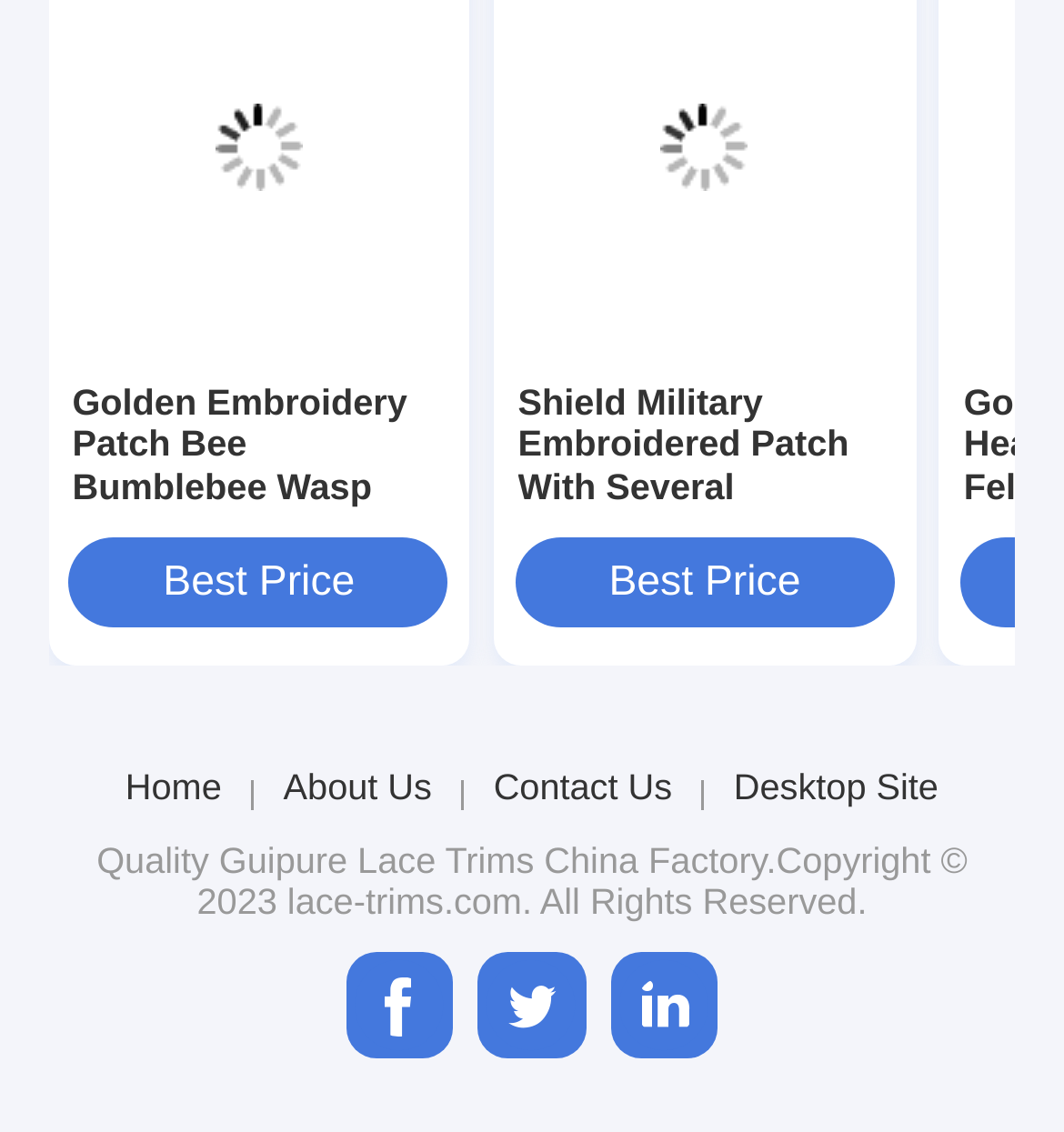How many navigation links are at the bottom of the webpage?
Refer to the image and provide a concise answer in one word or phrase.

4